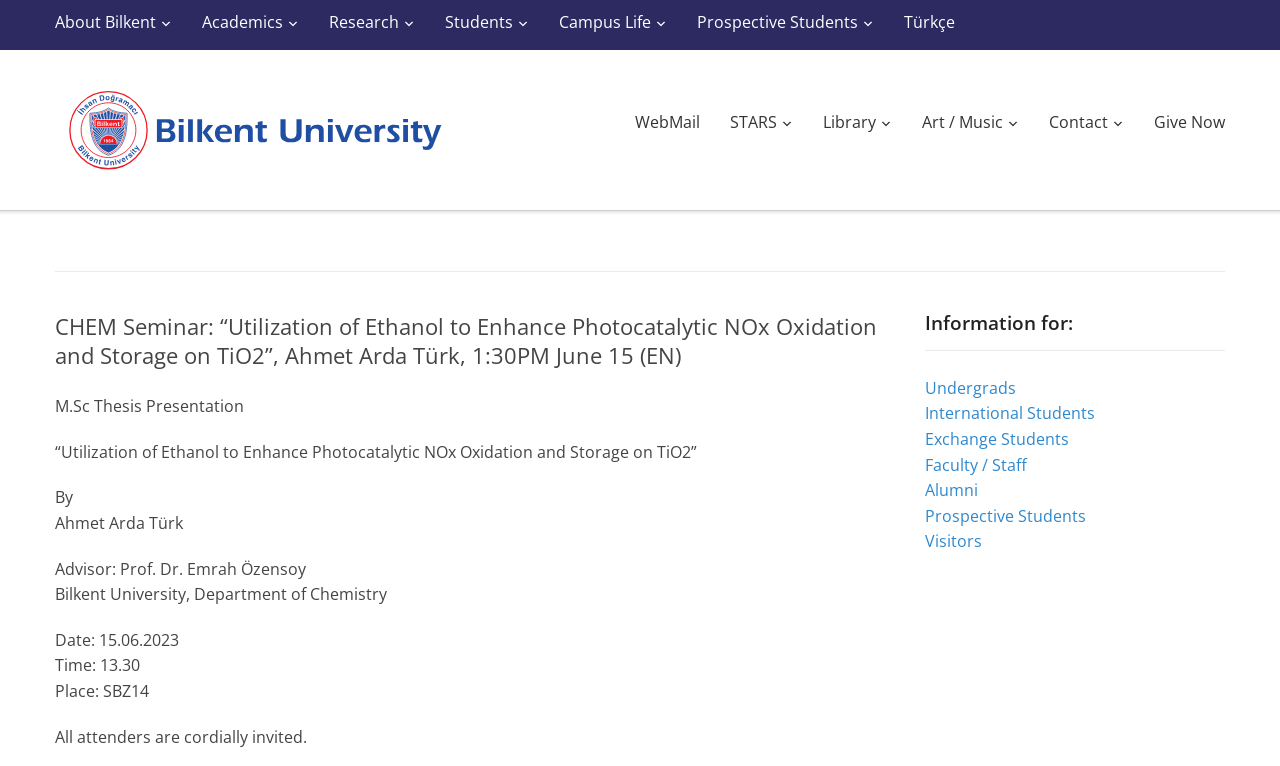Explain the webpage's design and content in an elaborate manner.

The webpage is about a CHEM seminar at Bilkent University, with the title "Utilization of Ethanol to Enhance Photocatalytic NOx Oxidation and Storage on TiO2" presented by Ahmet Arda Türk. 

At the top of the page, there are several links to different sections of the university's website, including "About Bilkent", "Academics", "Research", "Students", "Campus Life", "Prospective Students", and "Türkçe". 

Below these links, there is a logo of Bilkent University, which is an image. To the right of the logo, there are more links to specific university resources, such as "WebMail", "STARS", "Library", "Art / Music", "Contact", and "Give Now".

The main content of the page is about the seminar, which includes a heading with the seminar title, followed by several lines of text describing the event. The text includes the presenter's name, advisor's name, department, date, time, and location of the seminar. There is also an invitation to all attenders at the end.

On the right side of the page, there is a section titled "Information for:", which provides links to specific resources for different groups, including undergrads, international students, exchange students, faculty/staff, alumni, prospective students, and visitors.